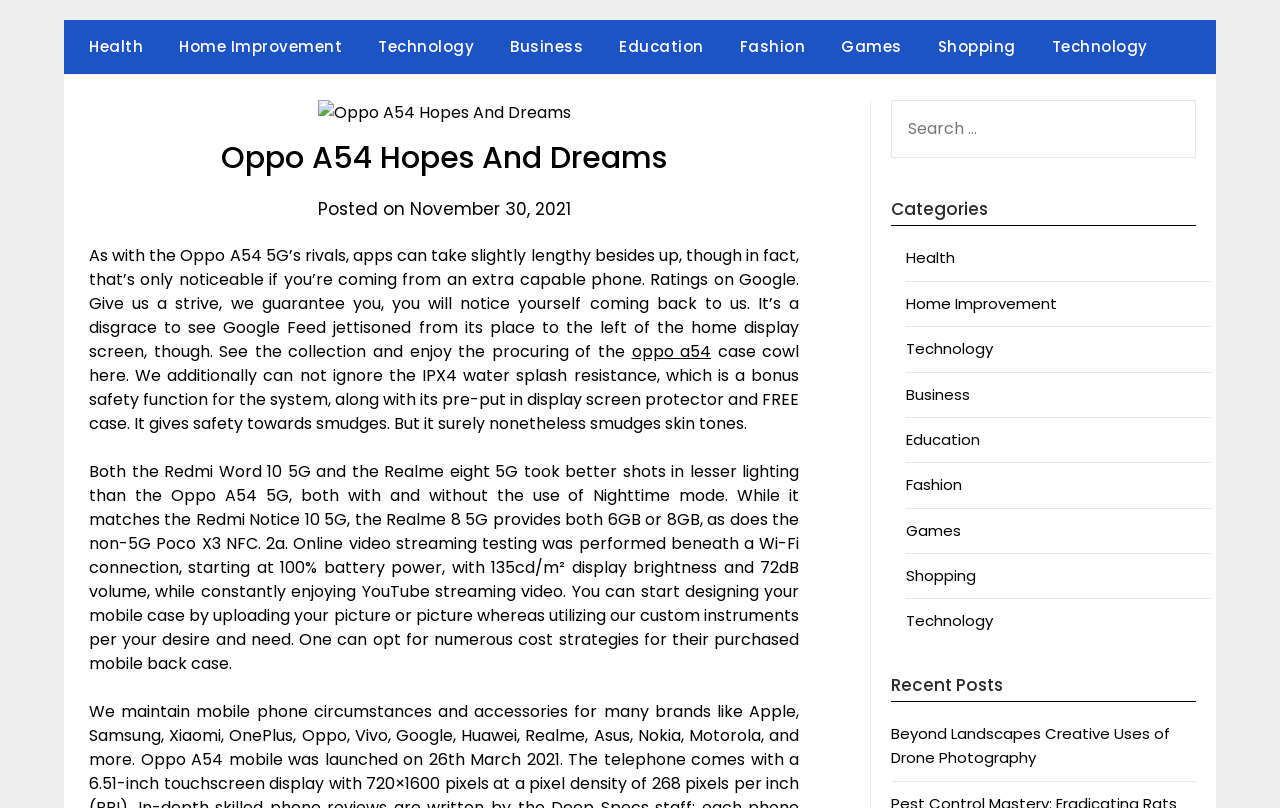Locate the bounding box coordinates of the clickable part needed for the task: "Explore the 'Technology' category".

[0.283, 0.025, 0.383, 0.092]